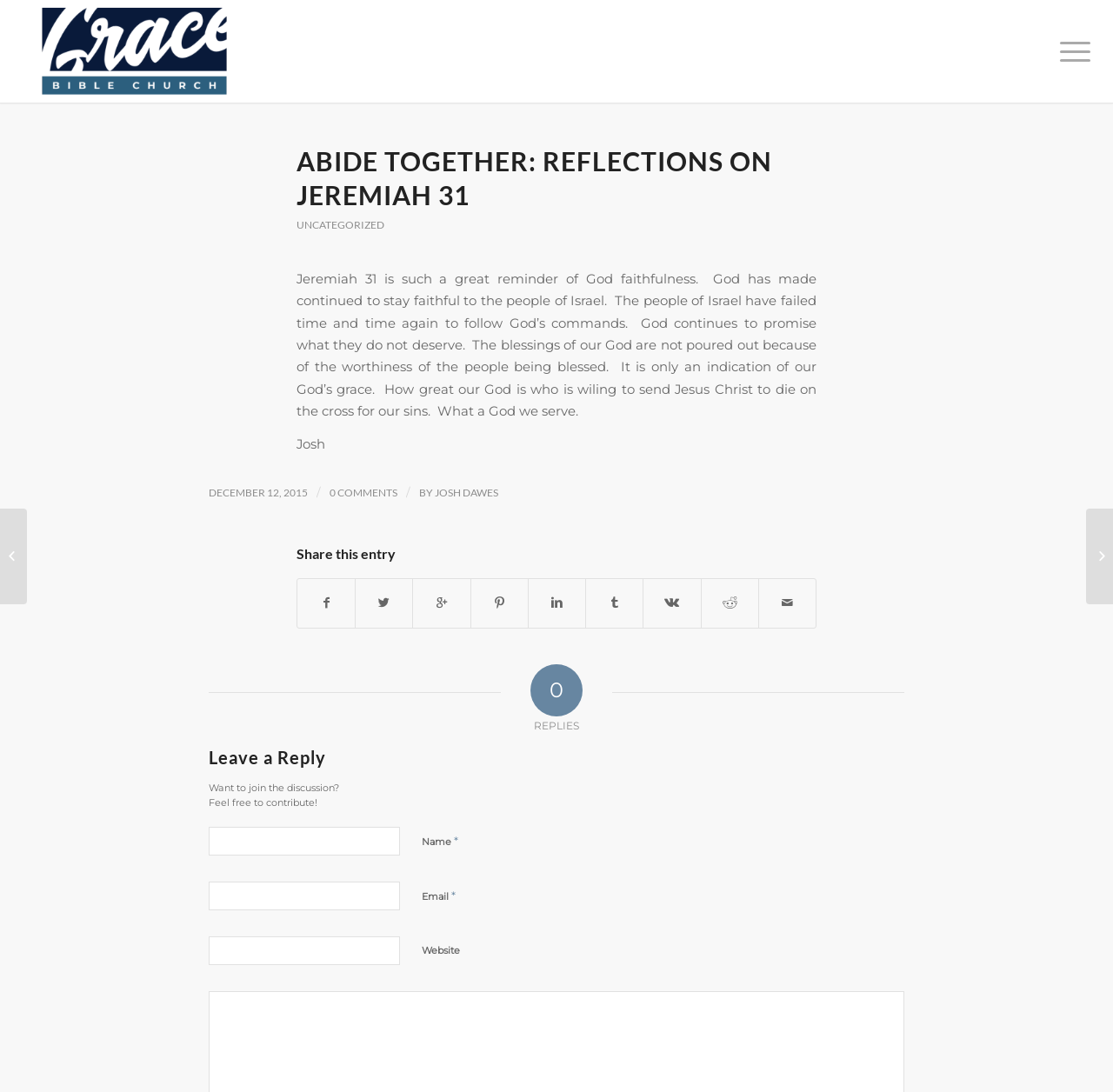Analyze the image and deliver a detailed answer to the question: What is the topic of the article?

The topic of the article is mentioned in the title, where it says 'ABIDE TOGETHER: REFLECTIONS ON JEREMIAH 31'.